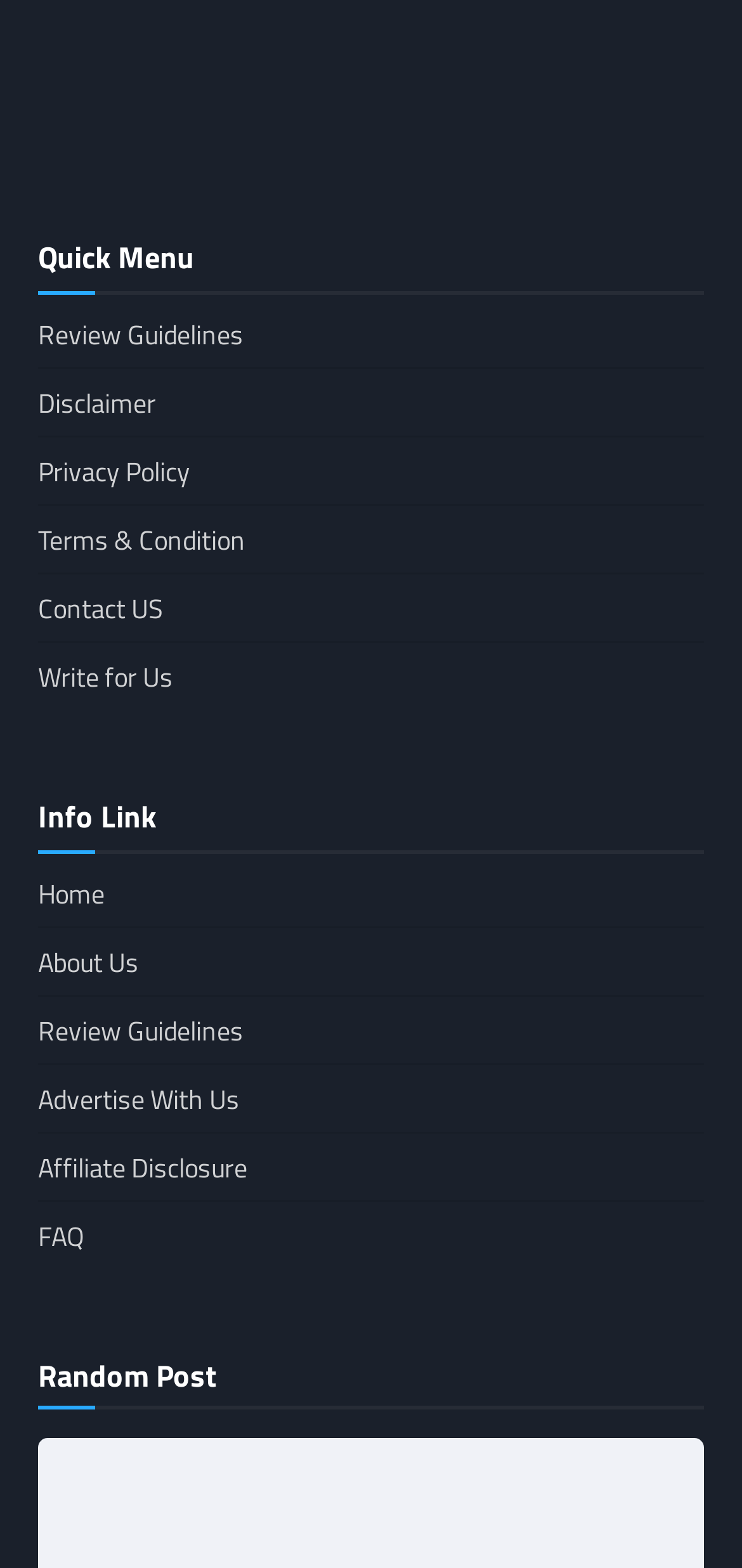What is the first link in the Quick Menu?
Look at the image and answer with only one word or phrase.

Review Guidelines